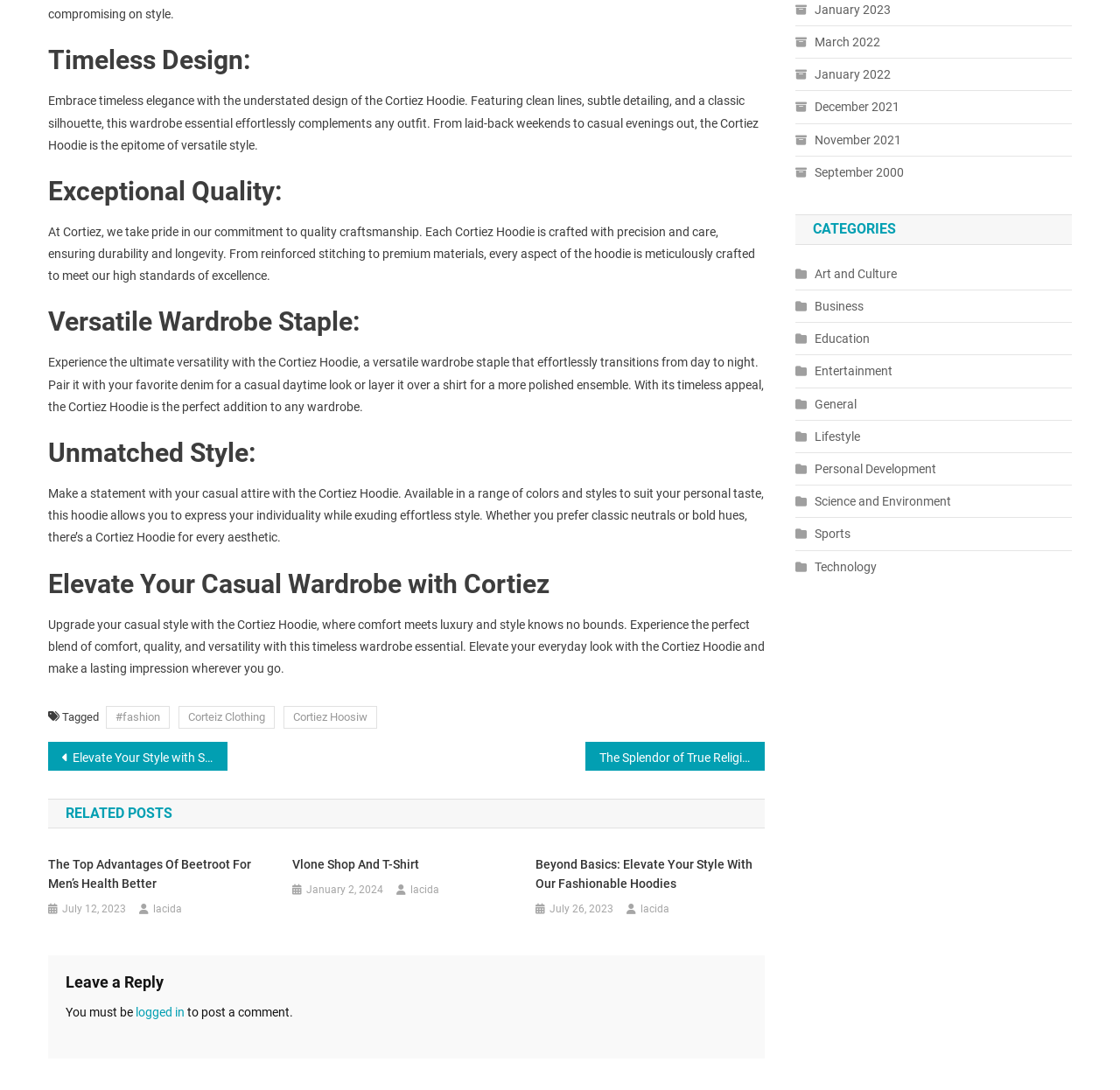Specify the bounding box coordinates of the element's area that should be clicked to execute the given instruction: "Read the 'RELATED POSTS' section". The coordinates should be four float numbers between 0 and 1, i.e., [left, top, right, bottom].

[0.043, 0.732, 0.683, 0.76]